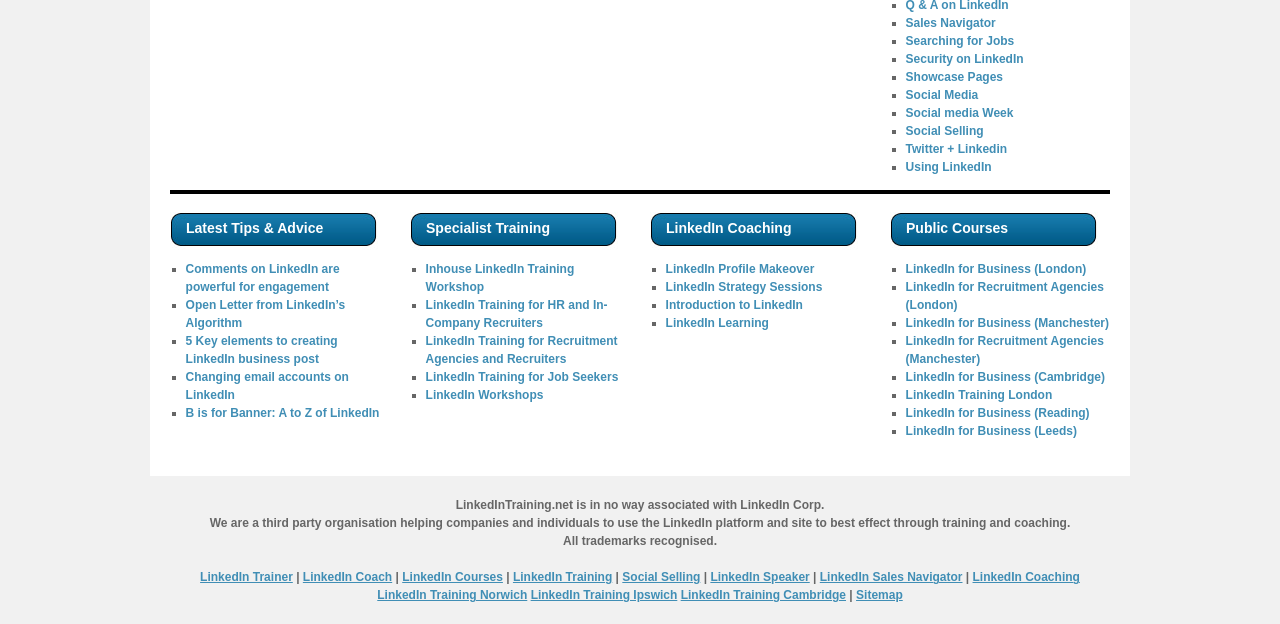Please reply with a single word or brief phrase to the question: 
What is the relationship between LinkedInTraining.net and LinkedIn Corp?

No association